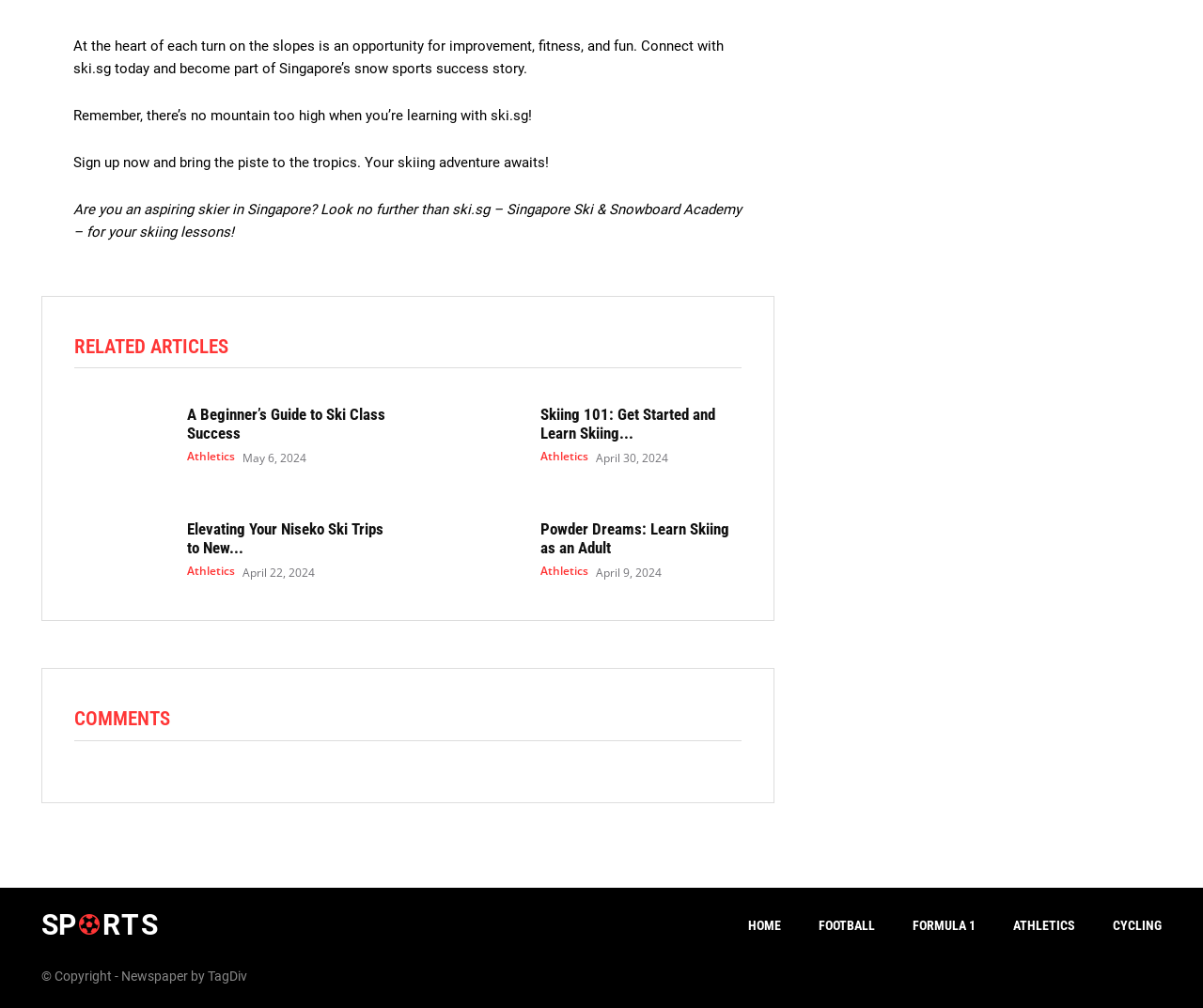Please specify the coordinates of the bounding box for the element that should be clicked to carry out this instruction: "Go to HOME page". The coordinates must be four float numbers between 0 and 1, formatted as [left, top, right, bottom].

[0.622, 0.911, 0.649, 0.926]